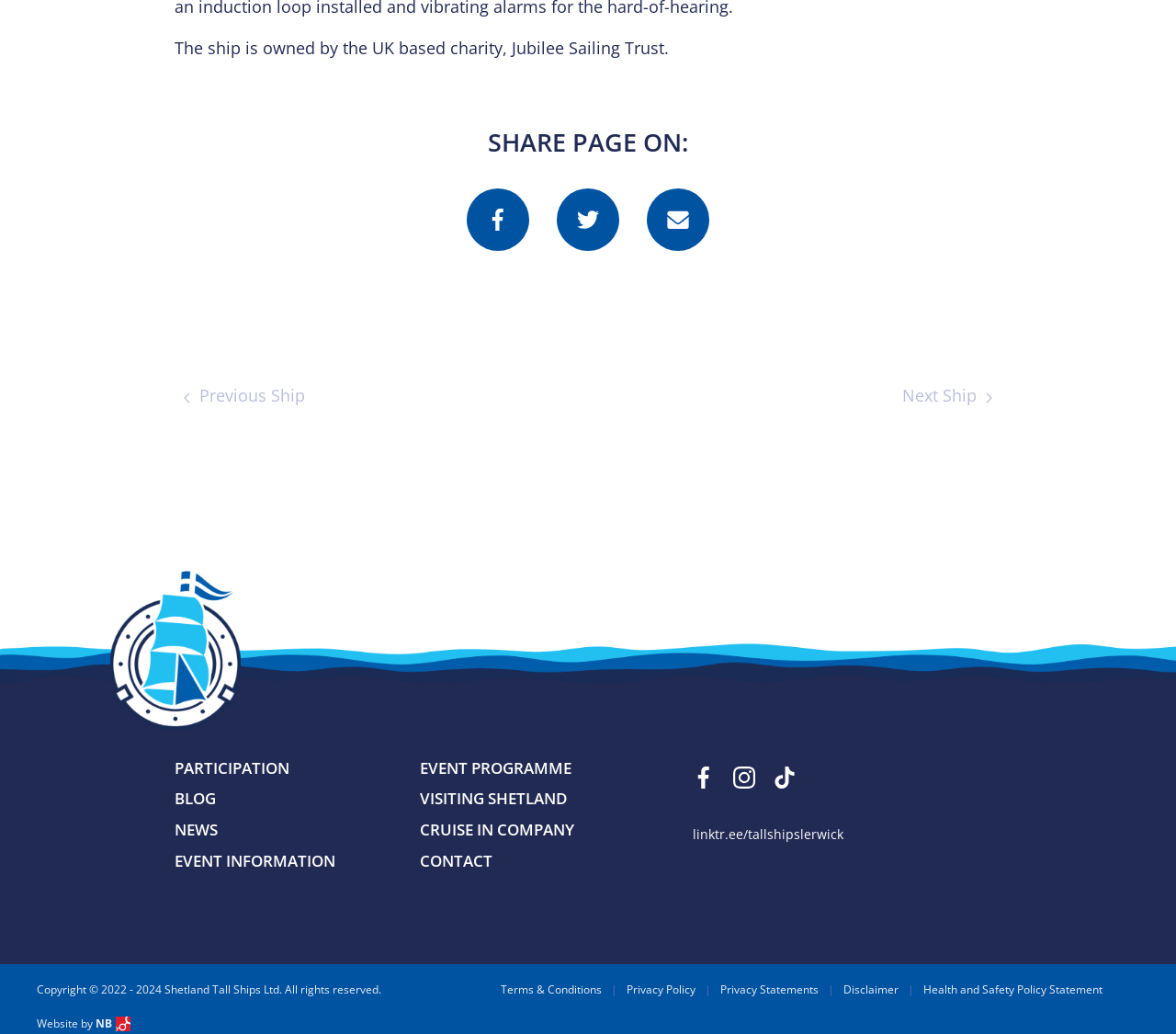Please find the bounding box coordinates for the clickable element needed to perform this instruction: "Find us on Instagram".

[0.623, 0.741, 0.642, 0.762]